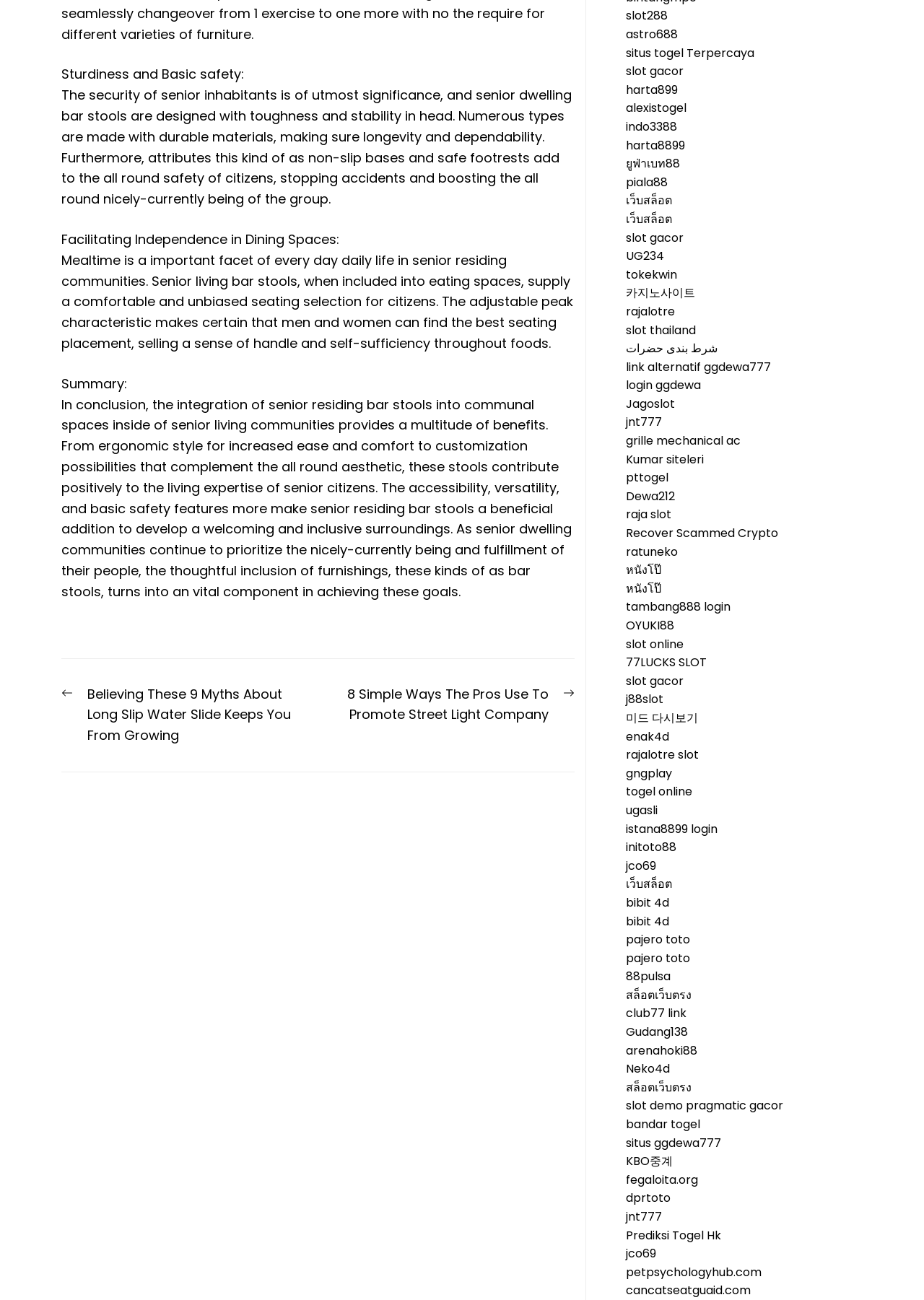Please find the bounding box for the following UI element description. Provide the coordinates in (top-left x, top-left y, bottom-right x, bottom-right y) format, with values between 0 and 1: slot gacor

[0.677, 0.048, 0.74, 0.061]